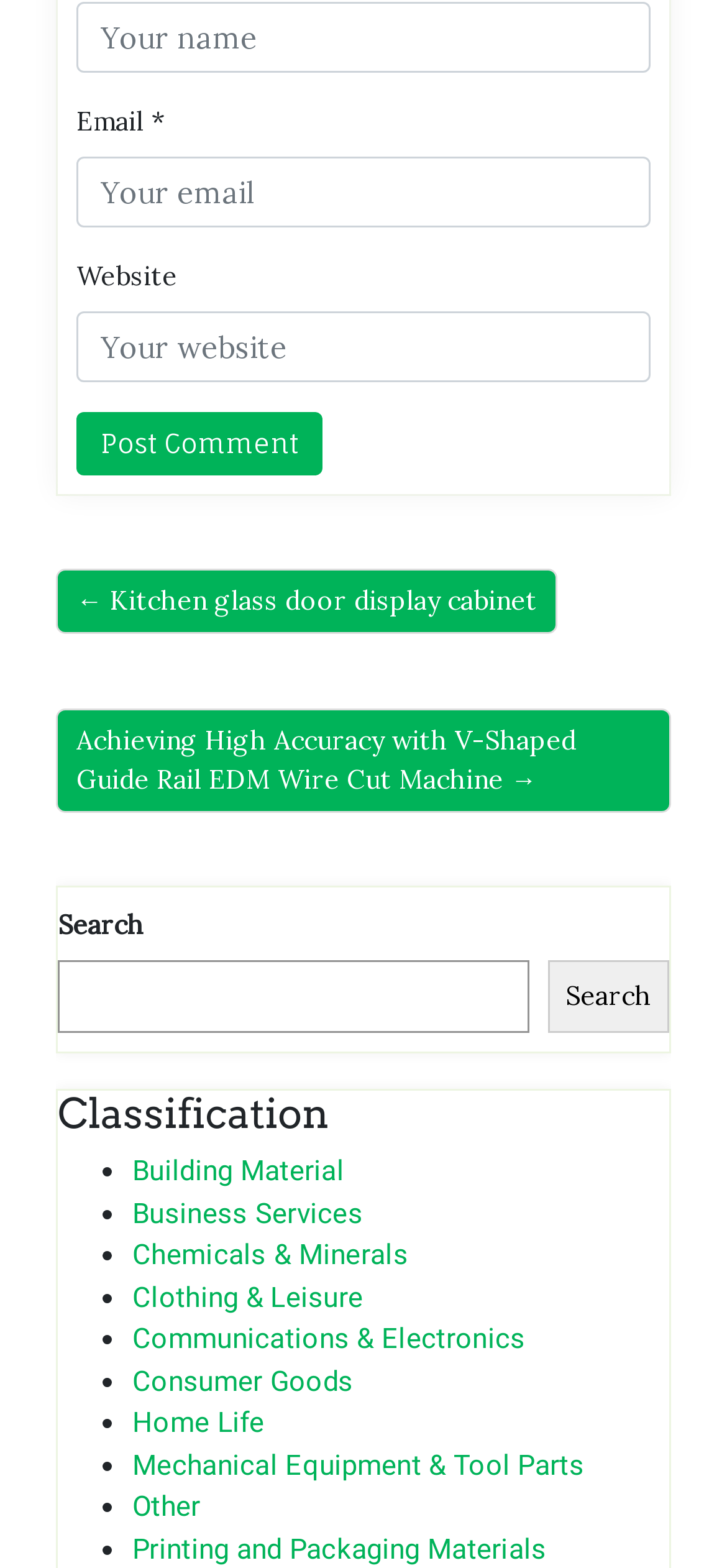Predict the bounding box of the UI element that fits this description: "Communications & Electronics".

[0.182, 0.843, 0.723, 0.865]